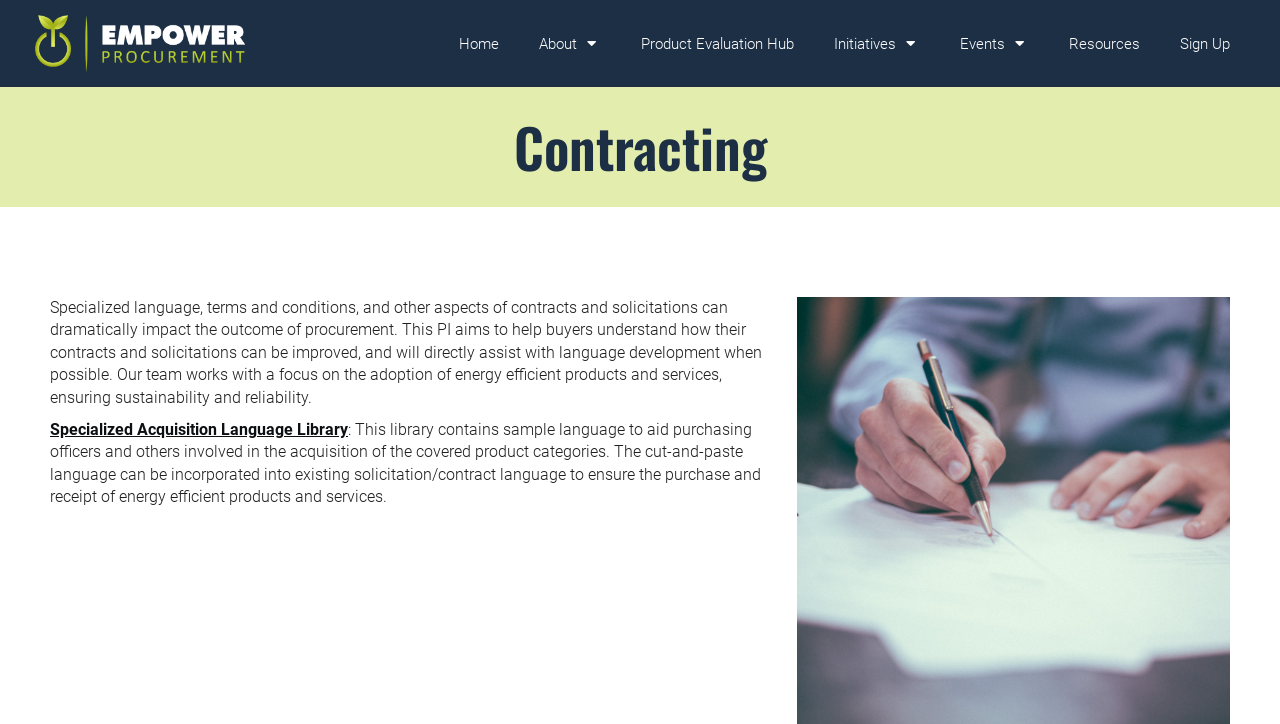Using the description: "List of HSE Review officers", identify the bounding box of the corresponding UI element in the screenshot.

None